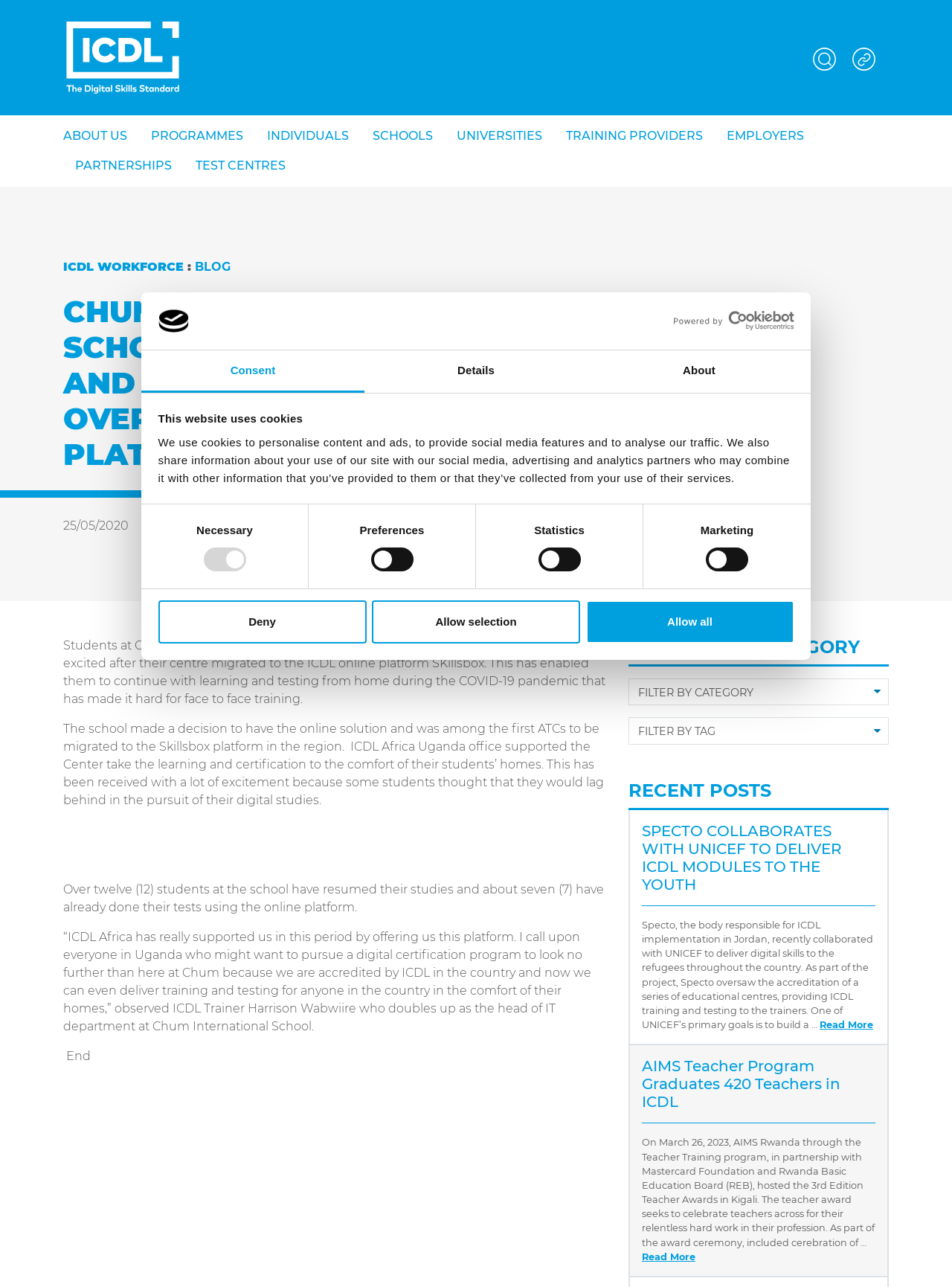Identify the bounding box for the given UI element using the description provided. Coordinates should be in the format (top-left x, top-left y, bottom-right x, bottom-right y) and must be between 0 and 1. Here is the description: Uganda

[0.255, 0.401, 0.32, 0.416]